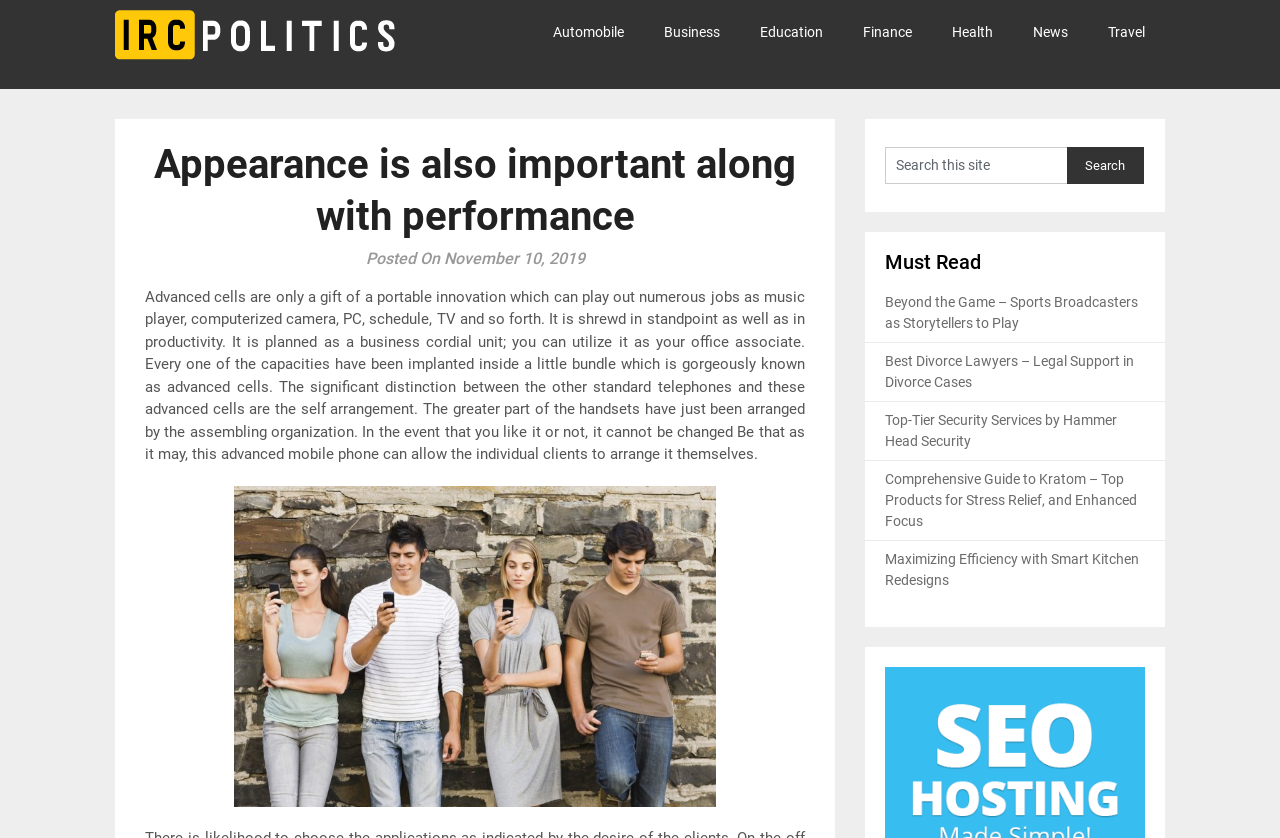Give a one-word or short-phrase answer to the following question: 
What is the name of the phone mentioned in the article?

Xone Phone